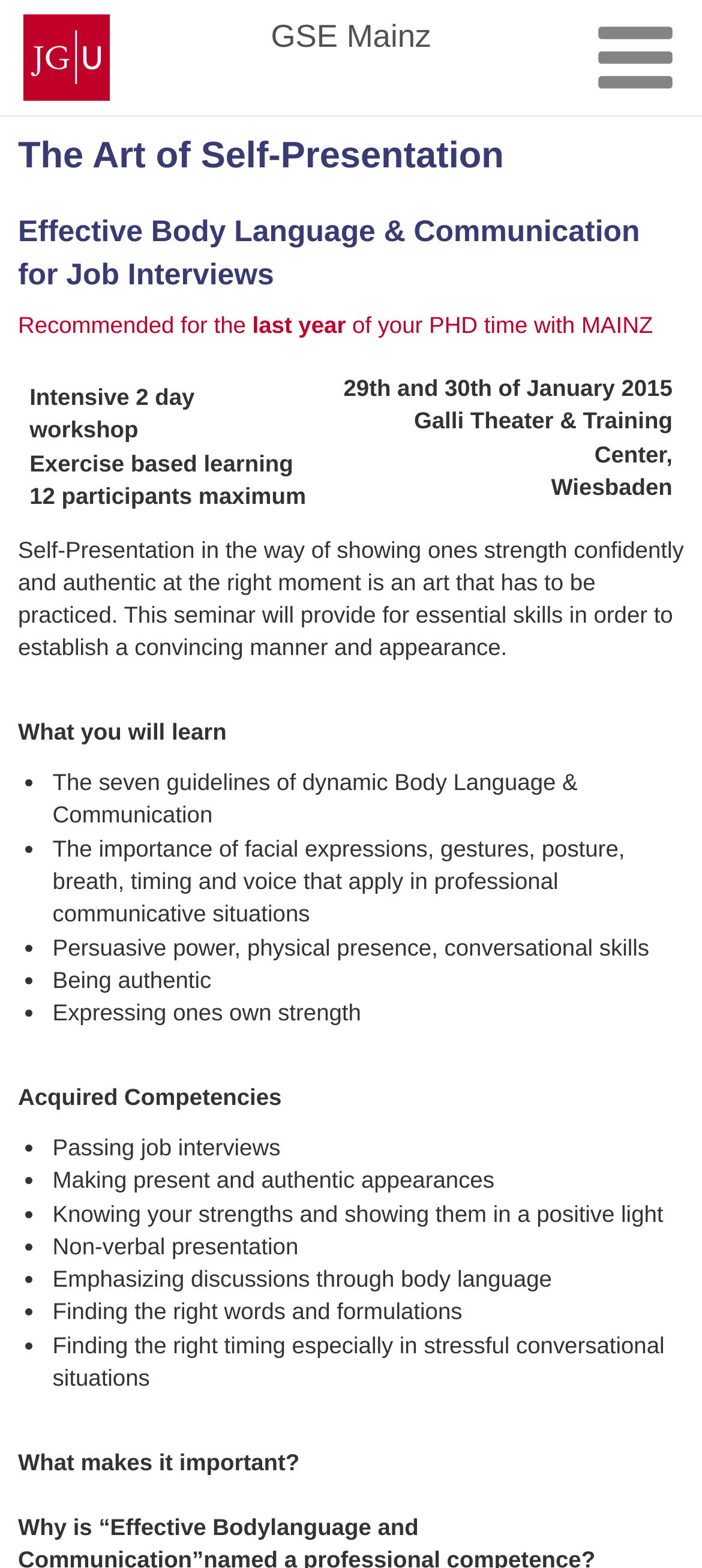What is one of the acquired competencies mentioned on the webpage?
Please answer the question with a single word or phrase, referencing the image.

Passing job interviews